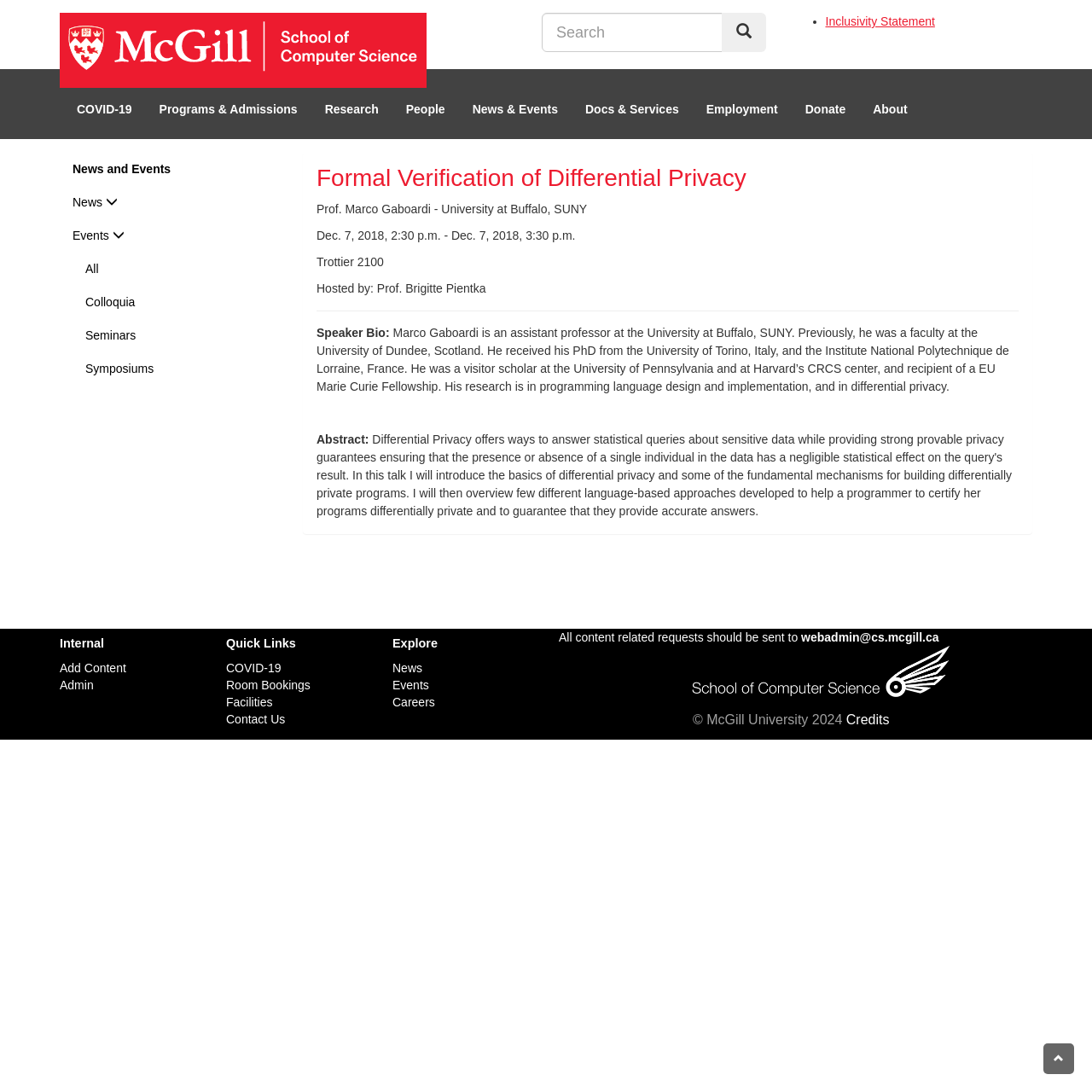Using the given description, provide the bounding box coordinates formatted as (top-left x, top-left y, bottom-right x, bottom-right y), with all values being floating point numbers between 0 and 1. Description: People

[0.36, 0.084, 0.419, 0.116]